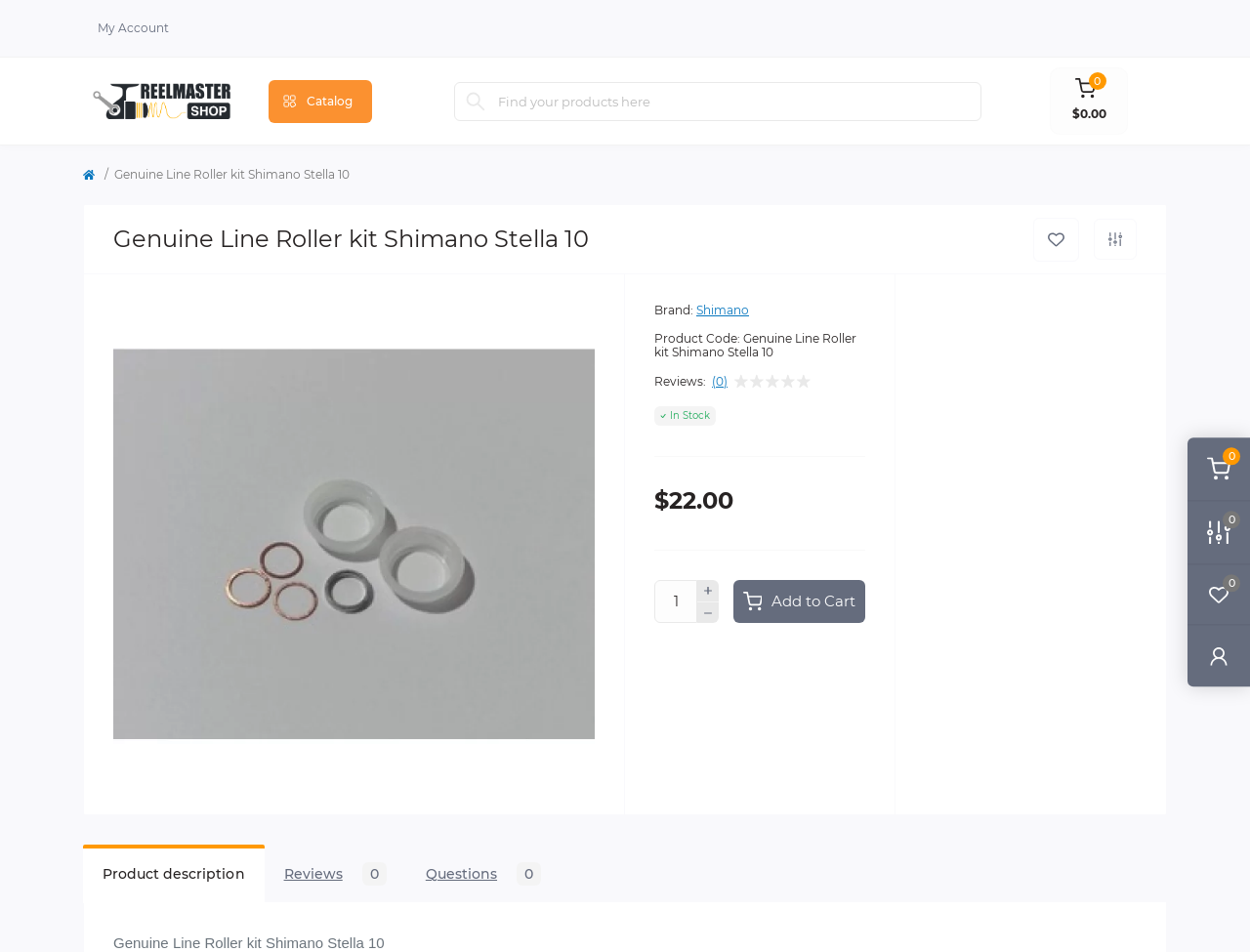Given the description of the UI element: "Report a Concern", predict the bounding box coordinates in the form of [left, top, right, bottom], with each value being a float between 0 and 1.

None